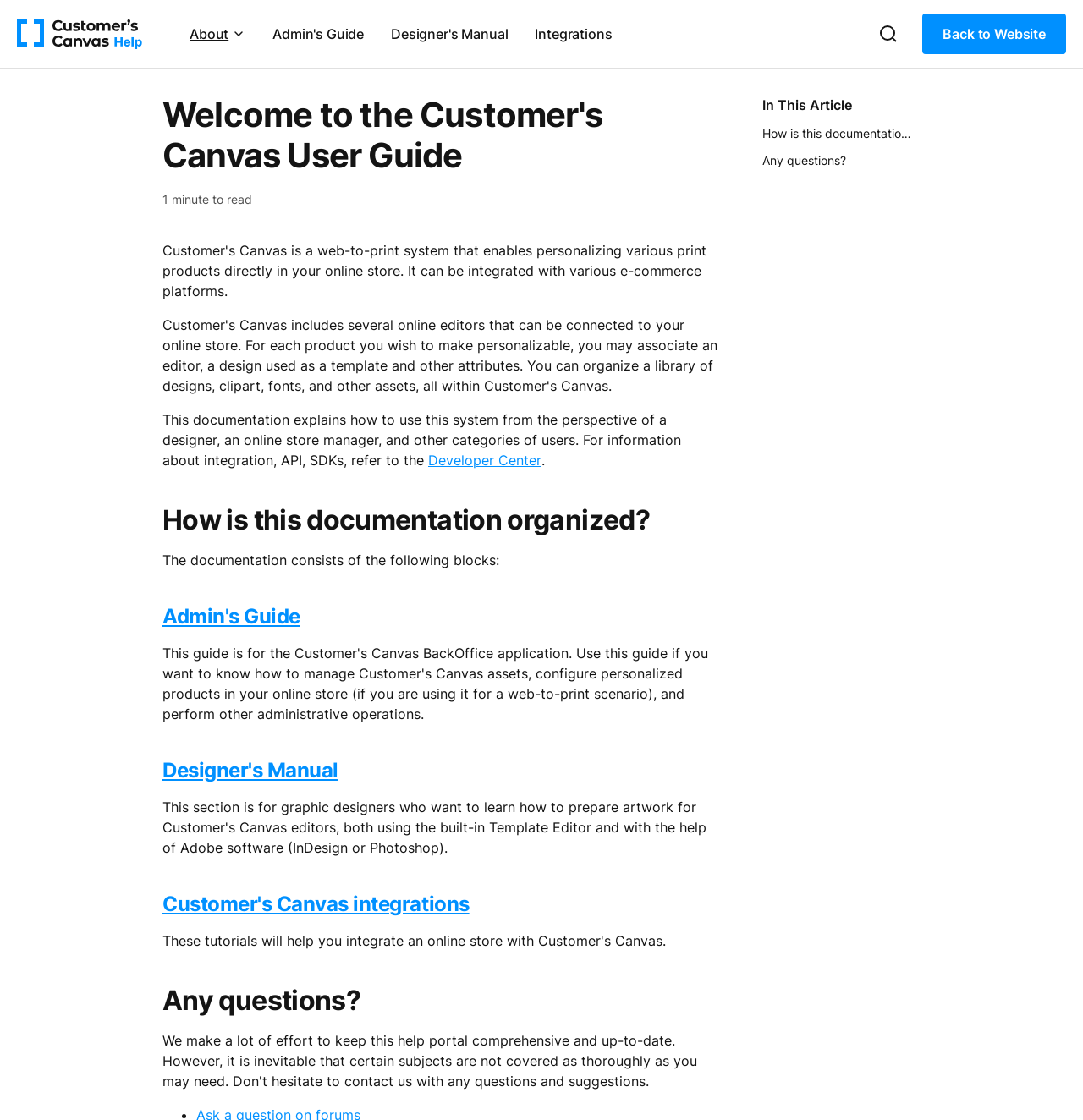Given the element description Admin's Guide, identify the bounding box coordinates for the UI element on the webpage screenshot. The format should be (top-left x, top-left y, bottom-right x, bottom-right y), with values between 0 and 1.

[0.15, 0.539, 0.277, 0.562]